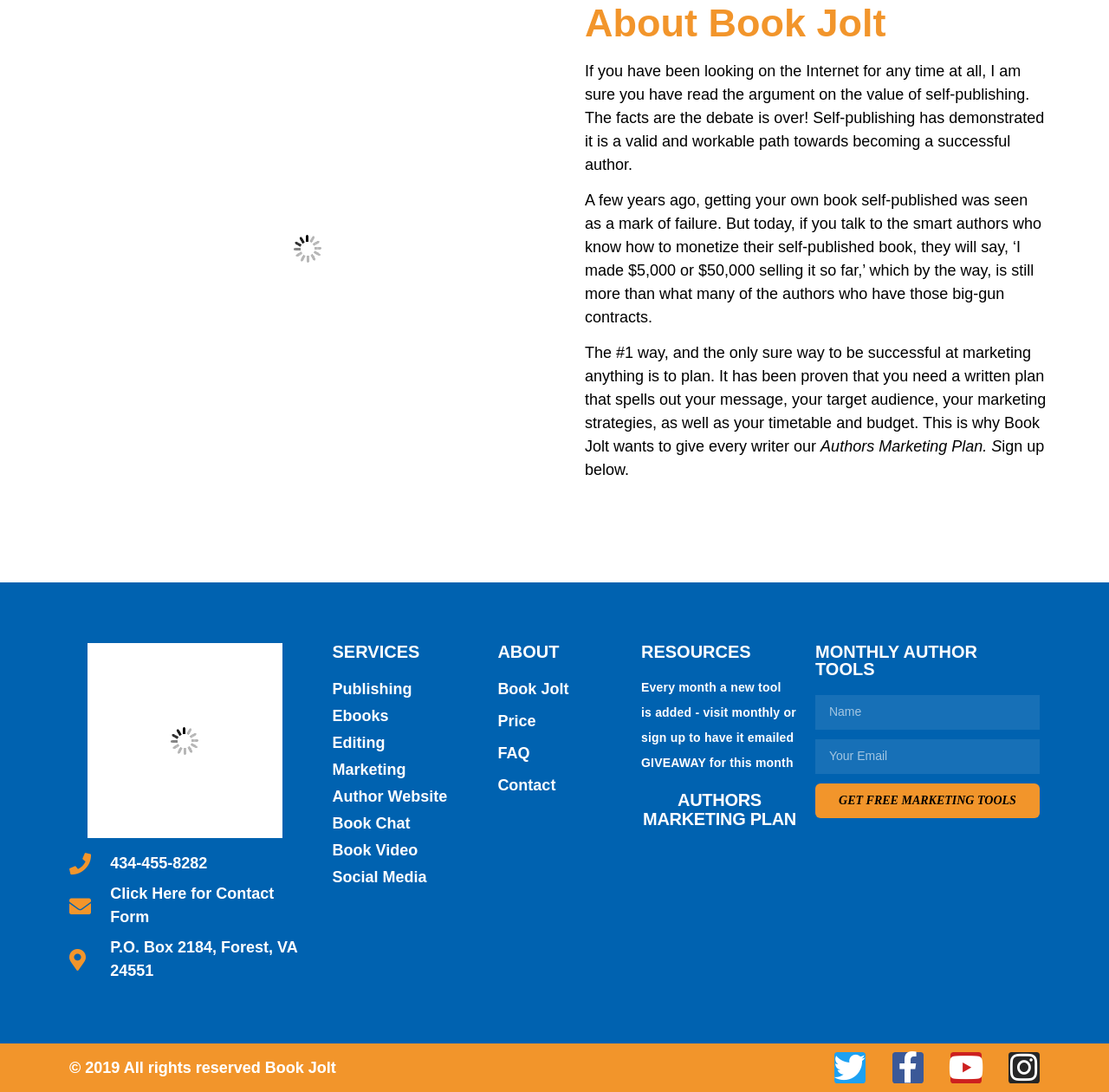Find the bounding box coordinates of the area to click in order to follow the instruction: "Click on the 'AUTHORS MARKETING PLAN' link".

[0.578, 0.724, 0.72, 0.759]